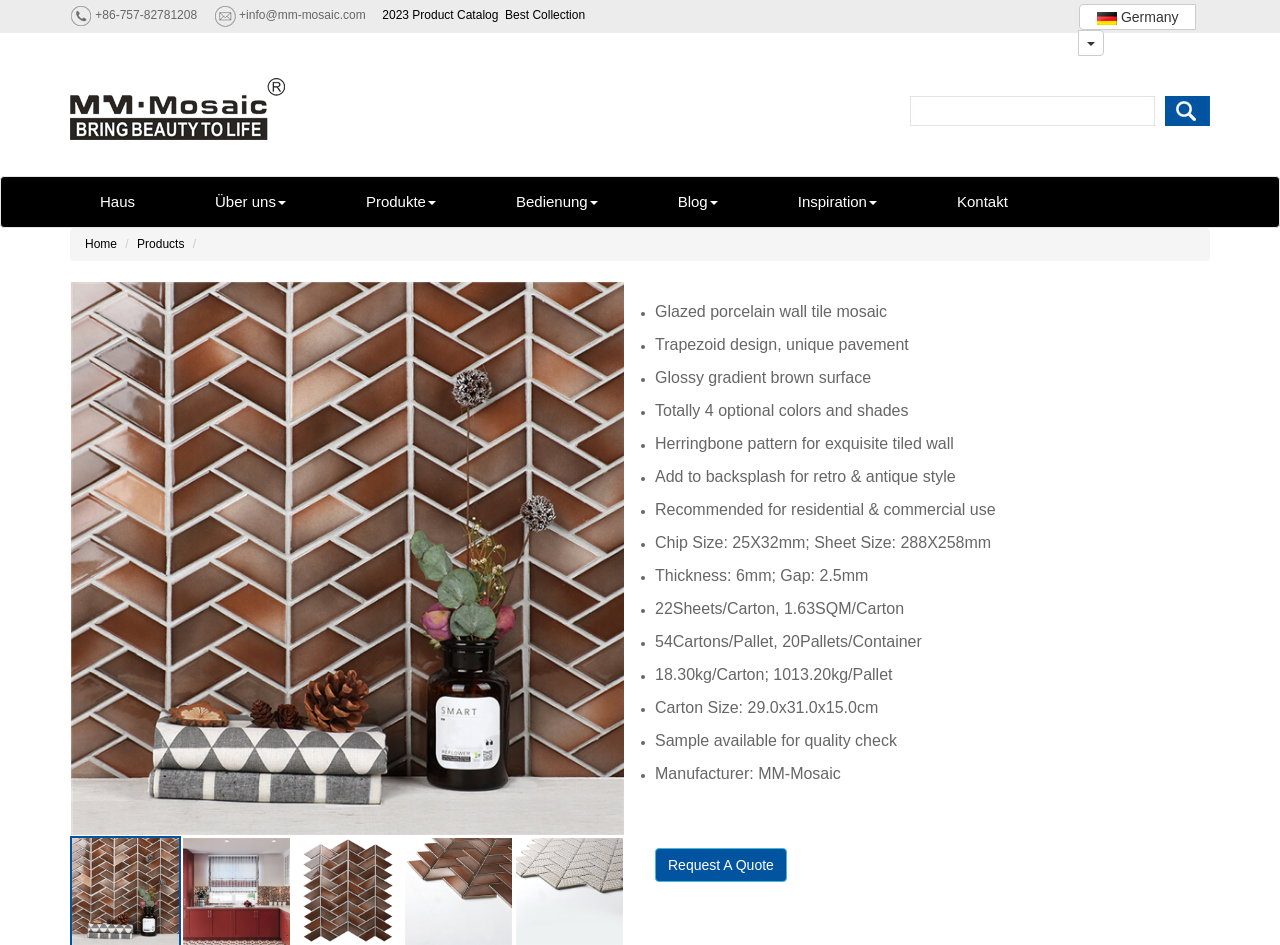What is the link text at the bottom of the webpage?
Based on the image, answer the question with as much detail as possible.

I found the link text at the bottom of the webpage, which is 'Request A Quote'. It is located in the link element with bounding box coordinates [0.512, 0.907, 0.615, 0.921].